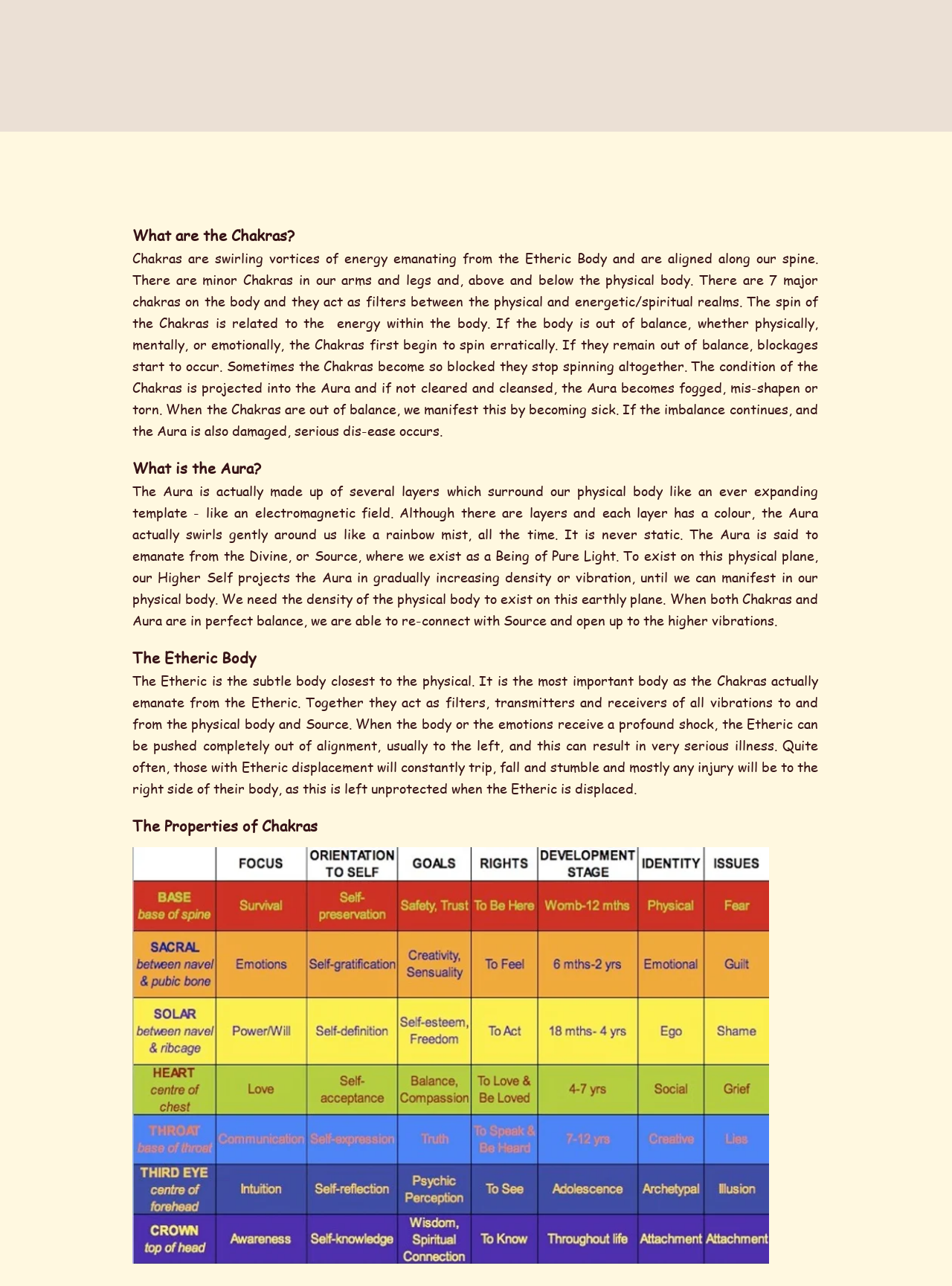Offer a thorough description of the webpage.

The webpage is about Chakra information, with a focus on the journey into the heart. At the top, there is a heading "Journey Into Heart" and a link to the right of it. Below the heading, there is a navigation menu with seven links: "Home", "About", "Services", "Galleries", "Testimonials", and "Contact". 

The main content of the page is divided into sections, each with a specific topic related to Chakras. The first section is about what Chakras are, with a brief introduction and a detailed explanation of their function, alignment, and impact on the body when out of balance. 

Below this section, there are three more sections, each with a heading: "What is the Aura?", "The Etheric Body", and "The Properties of Chakras". Each section provides a detailed explanation of the respective topic, with information on the composition, function, and importance of the Aura and the Etheric Body in relation to Chakras.